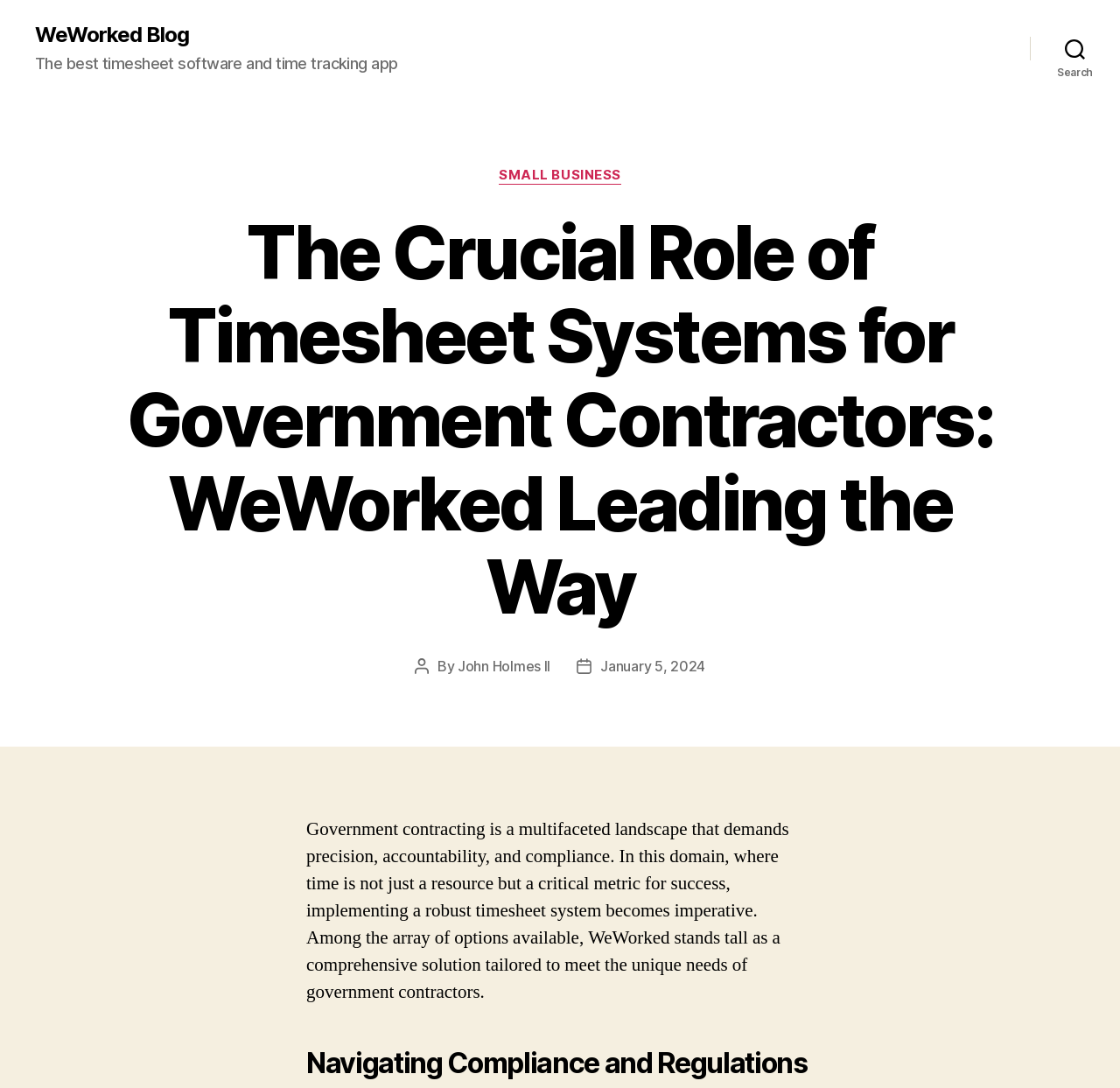From the image, can you give a detailed response to the question below:
What is the purpose of WeWorked?

I determined the purpose of WeWorked by reading the static text 'Government contracting is a multifaceted landscape that demands precision, accountability, and compliance...' and the context of the blog post which suggests that WeWorked is a solution for government contractors to achieve compliance, transparency, and precise project tracking.